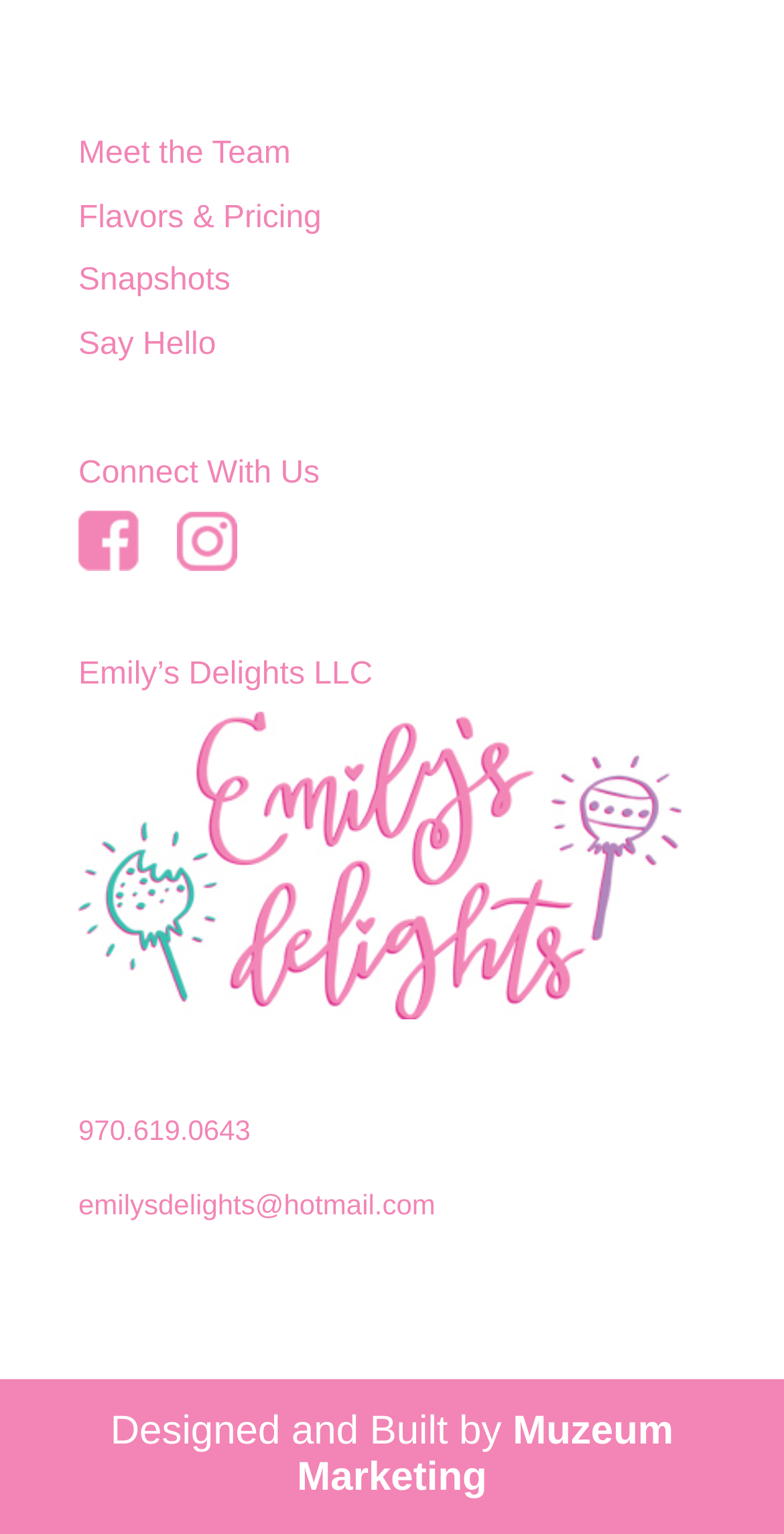Locate the bounding box coordinates of the clickable part needed for the task: "Call Emily’s Delights LLC".

[0.1, 0.726, 0.32, 0.747]